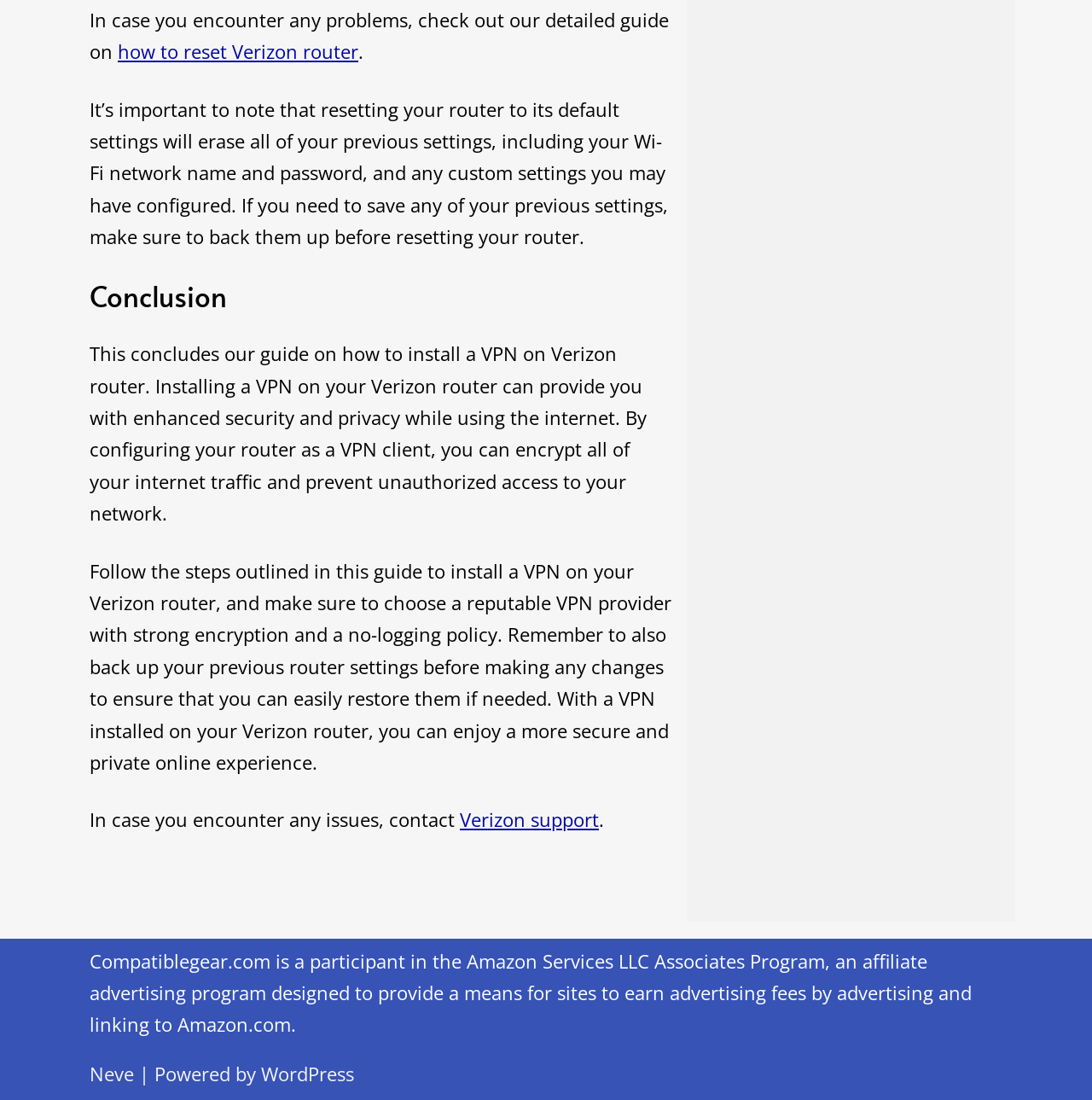What is the name of the program that Compatiblegear.com participates in?
Based on the image, give a concise answer in the form of a single word or short phrase.

Amazon Services LLC Associates Program